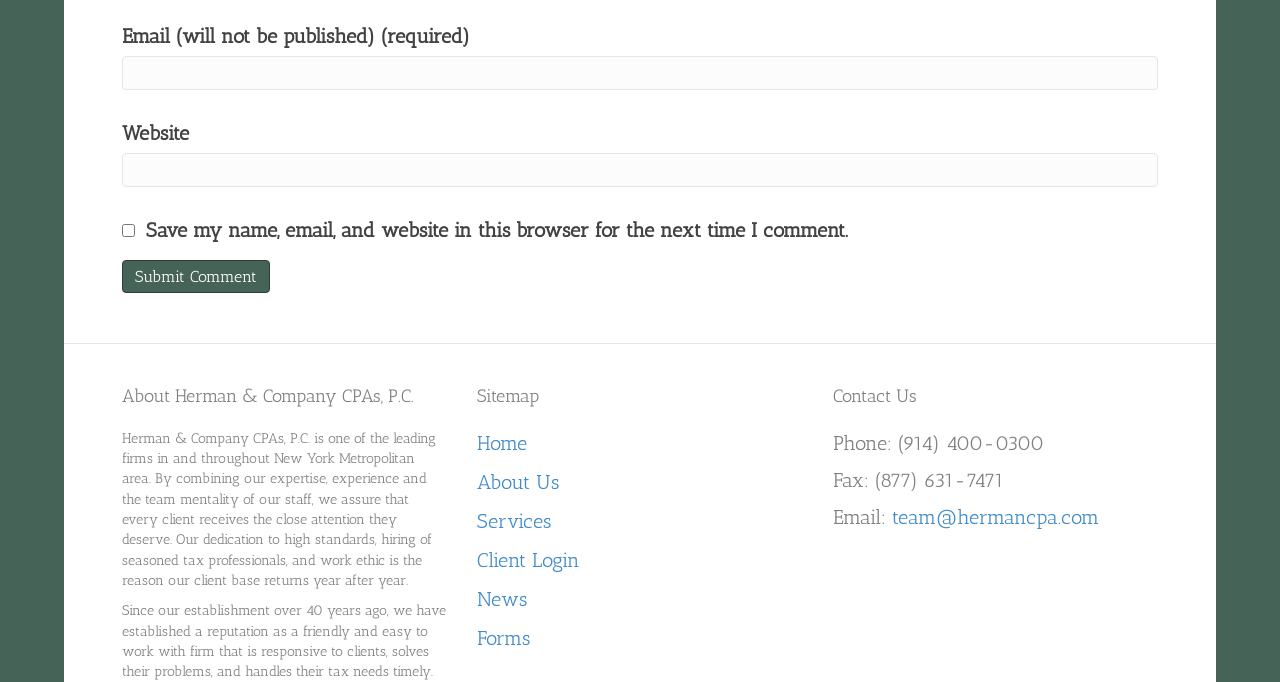How many links are in the 'Sitemap' section?
Please use the image to deliver a detailed and complete answer.

I counted the number of links in the 'Sitemap' section by looking at the links 'Home', 'About Us', 'Services', 'Client Login', 'News', and 'Forms' which are located in the 'Sitemap' section of the webpage.